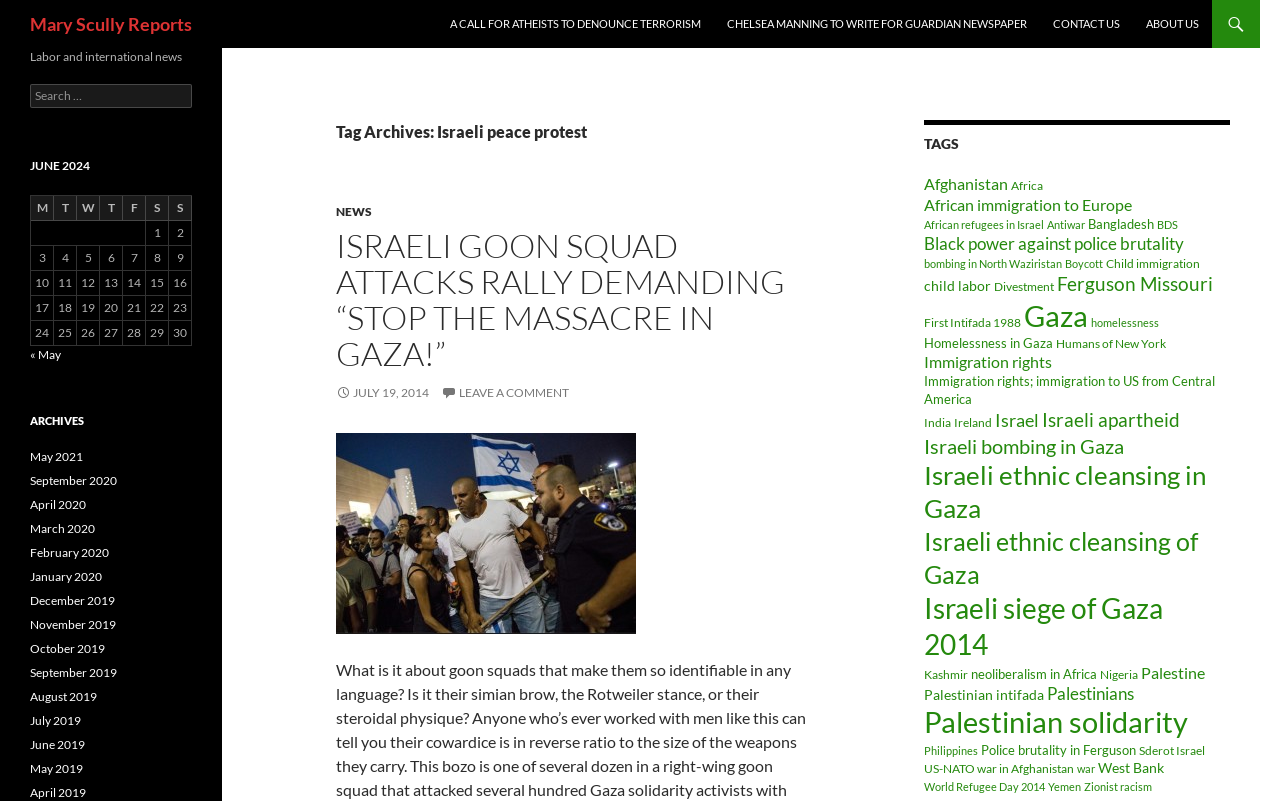What is the format of the table under 'Labor and international news'?
By examining the image, provide a one-word or phrase answer.

Calendar